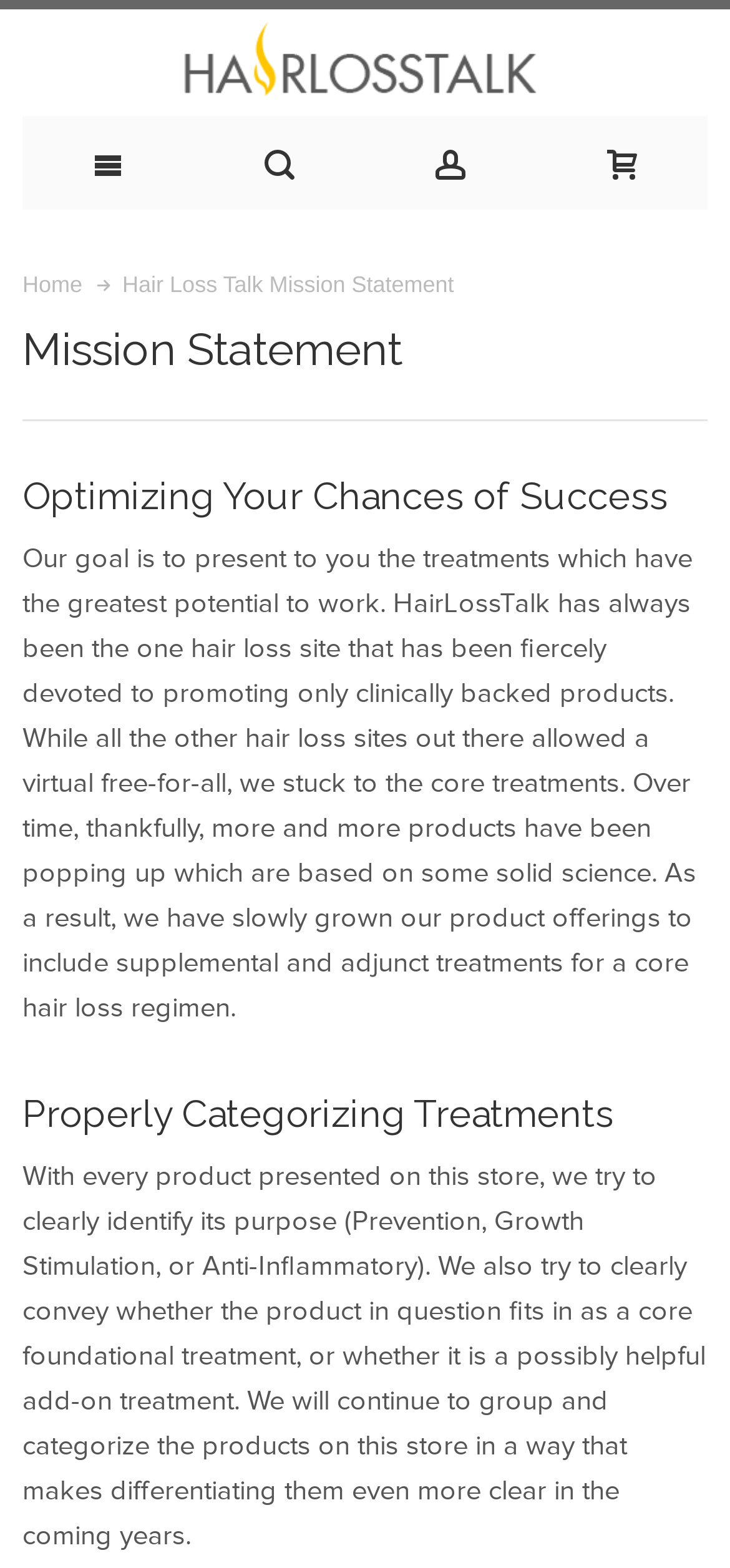Please answer the following question using a single word or phrase: 
What is the name of the website?

HairLossTalk.com